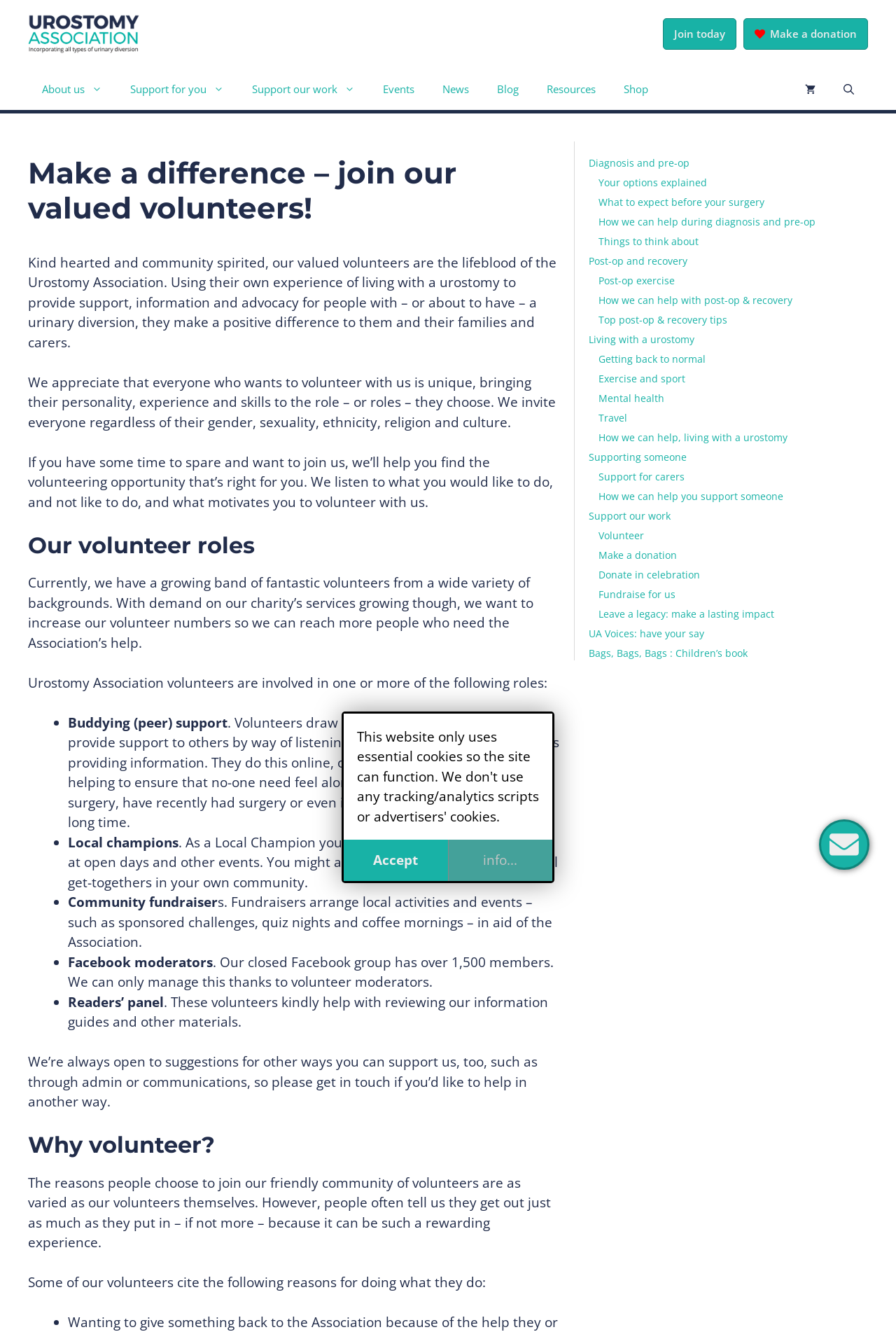Extract the bounding box coordinates of the UI element described by: "Shop". The coordinates should include four float numbers ranging from 0 to 1, e.g., [left, top, right, bottom].

[0.68, 0.051, 0.739, 0.083]